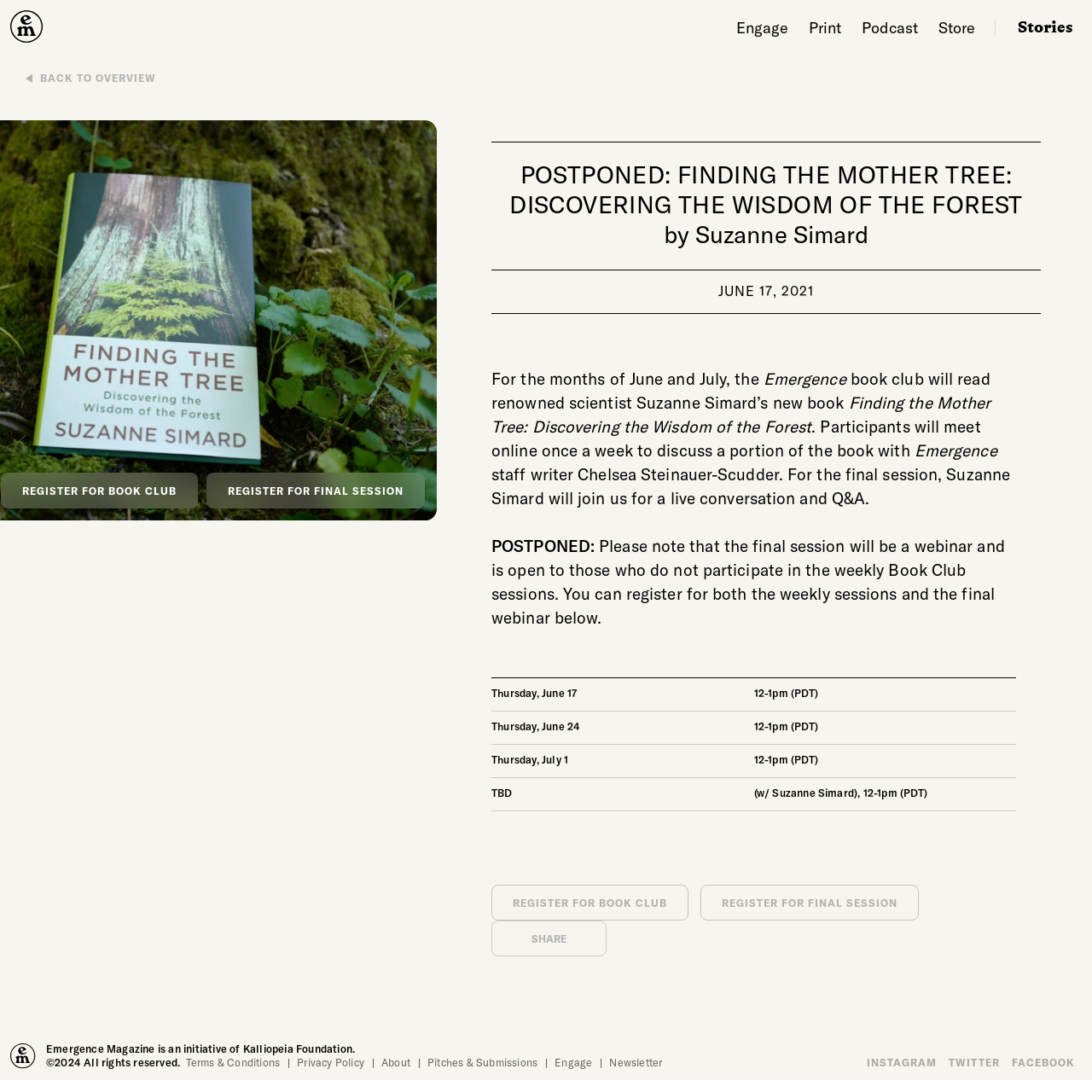Locate the bounding box coordinates of the element that needs to be clicked to carry out the instruction: "Click on the 'REGISTER FOR BOOK CLUB' link". The coordinates should be given as four float numbers ranging from 0 to 1, i.e., [left, top, right, bottom].

[0.001, 0.433, 0.181, 0.466]